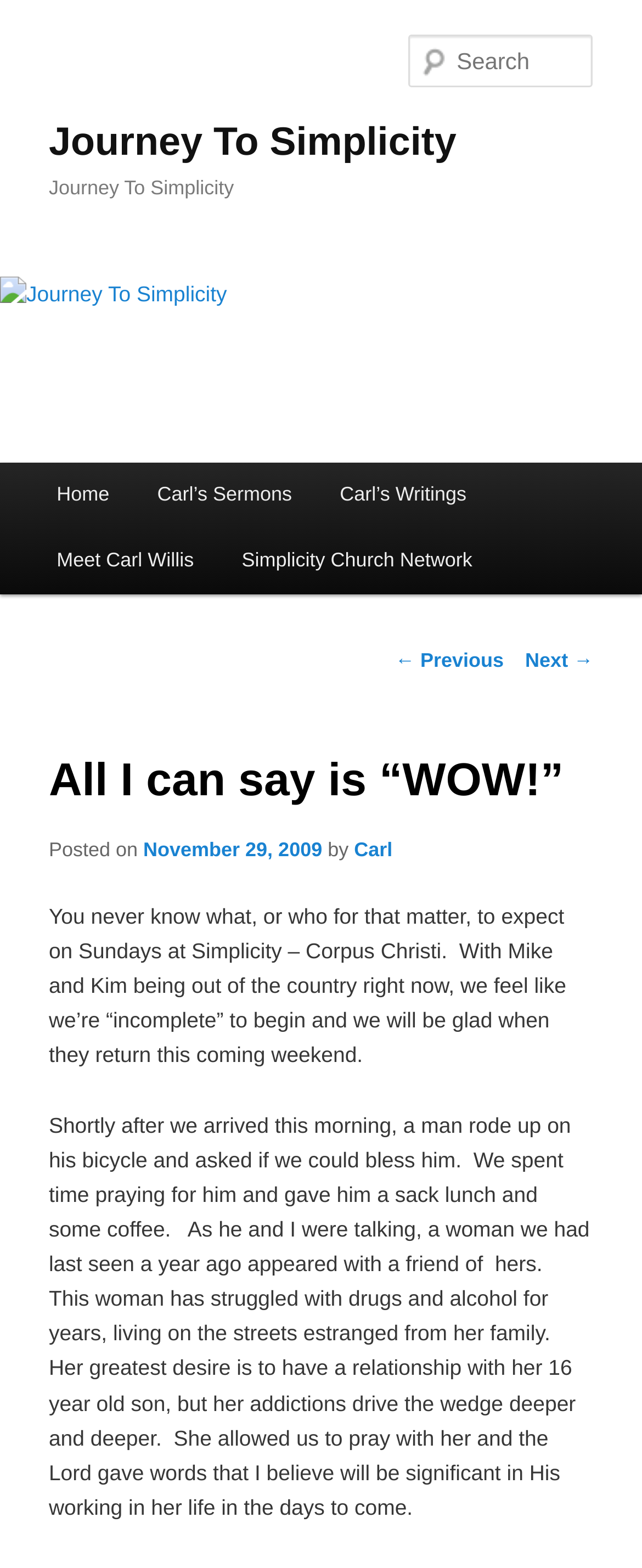Using the provided element description: "Journey To Simplicity", determine the bounding box coordinates of the corresponding UI element in the screenshot.

[0.076, 0.077, 0.711, 0.105]